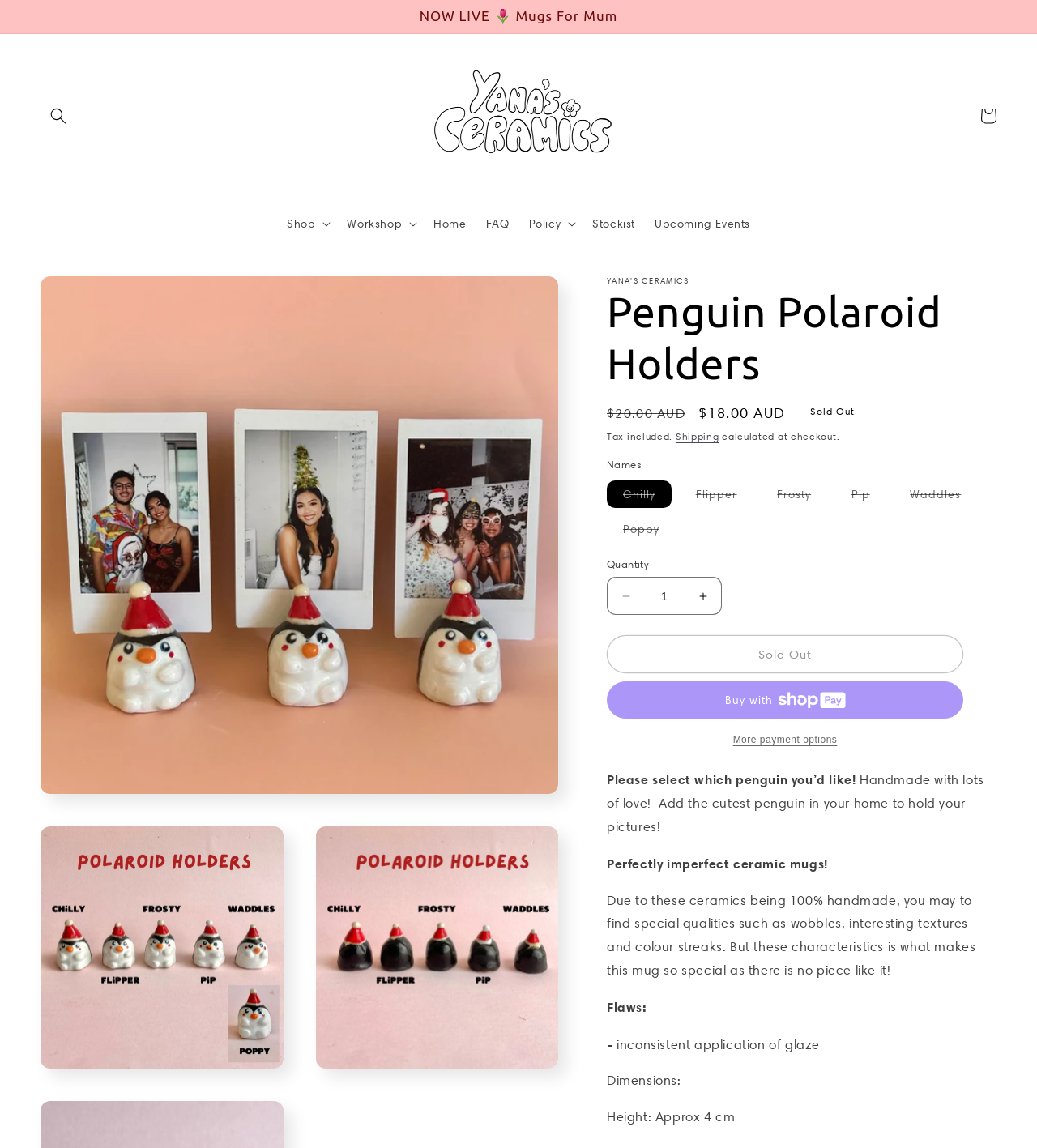Describe every aspect of the webpage comprehensively.

This webpage is an e-commerce page for a ceramic penguin polaroid holder. At the top, there is an announcement section with a heading "NOW LIVE 🌷 Mugs For Mum" and a search button. Below that, there is a navigation menu with links to "Yana's Ceramics", "Shop", "Workshop", "Home", "FAQ", "Policy", "Stockist", and "Upcoming Events". 

On the right side of the navigation menu, there is a cart link. Below the navigation menu, there is a main section with a heading "Penguin Polaroid Holders" and a description of the product. The product has a regular price of $20.00 AUD and a sale price of $18.00 AUD. There is also a note that the tax is included and the shipping will be calculated at checkout.

Below the product description, there are five radio buttons for selecting different penguin variants, including Chilly, Flipper, Frosty, Pip, Waddles, and Poppy. The Chilly variant is sold out or unavailable. 

Next to the radio buttons, there is a quantity section with a spin button and two buttons to decrease or increase the quantity. Below that, there are three buttons: "Sold Out", "Buy now with ShopPay", and "More payment options". The "Buy now with ShopPay" button has an image of a ShopPay logo.

The webpage also has a detailed description of the product, mentioning that it is handmade with love and has unique characteristics such as wobbles, interesting textures, and color streaks. There is also a section listing the flaws of the product, including inconsistent application of glaze. Finally, there is a section with the product dimensions, including a height of approximately 4 cm.